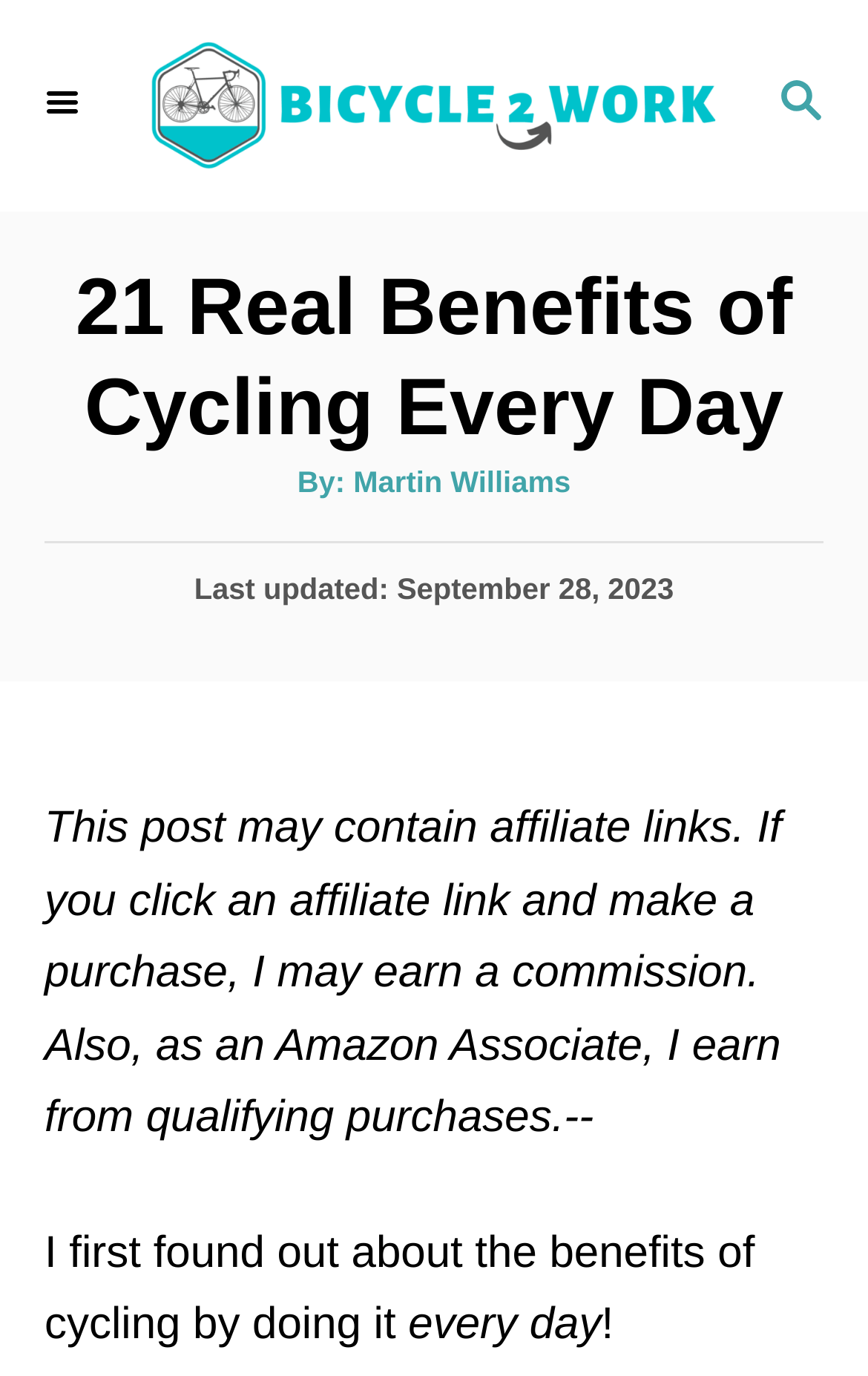What is the author of the post?
Deliver a detailed and extensive answer to the question.

I found the author's name by looking at the header section of the webpage, where it says 'By:' followed by the author's name, which is 'Martin Williams'.